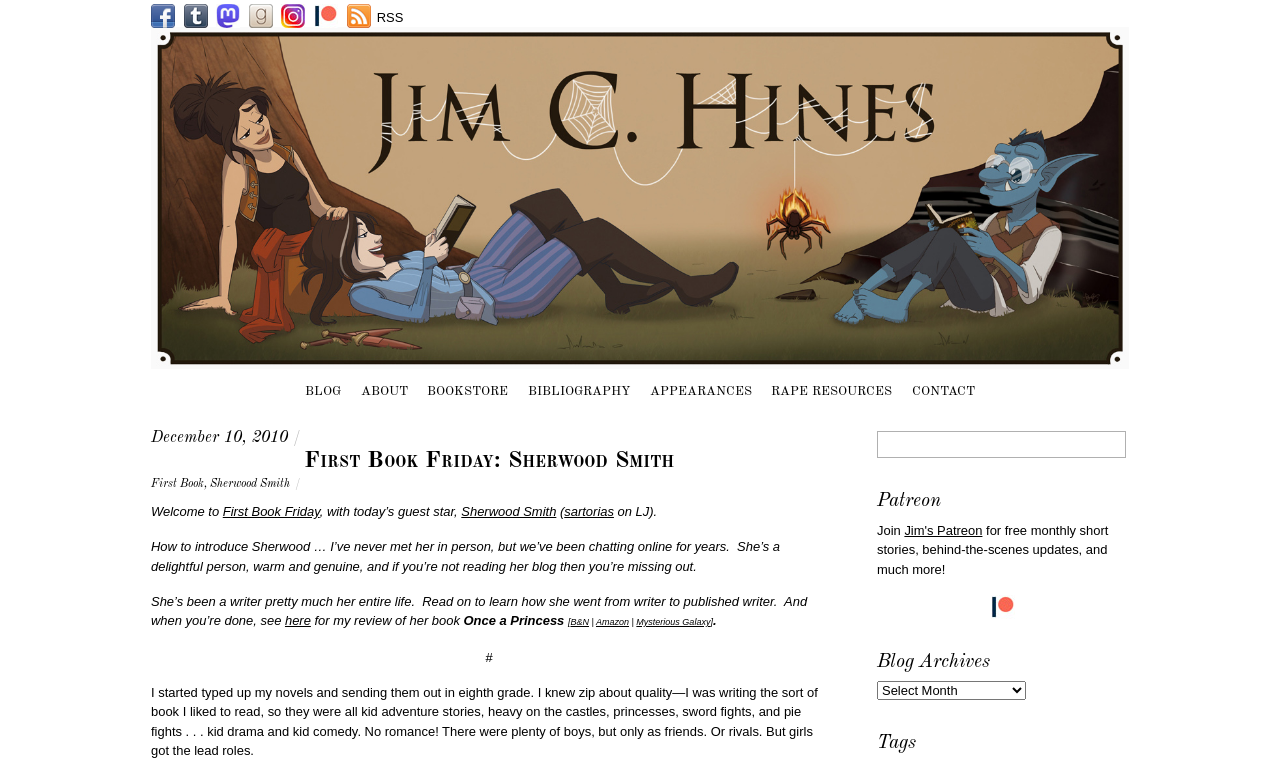Please reply to the following question using a single word or phrase: 
What is the title of the book reviewed?

Once a Princess